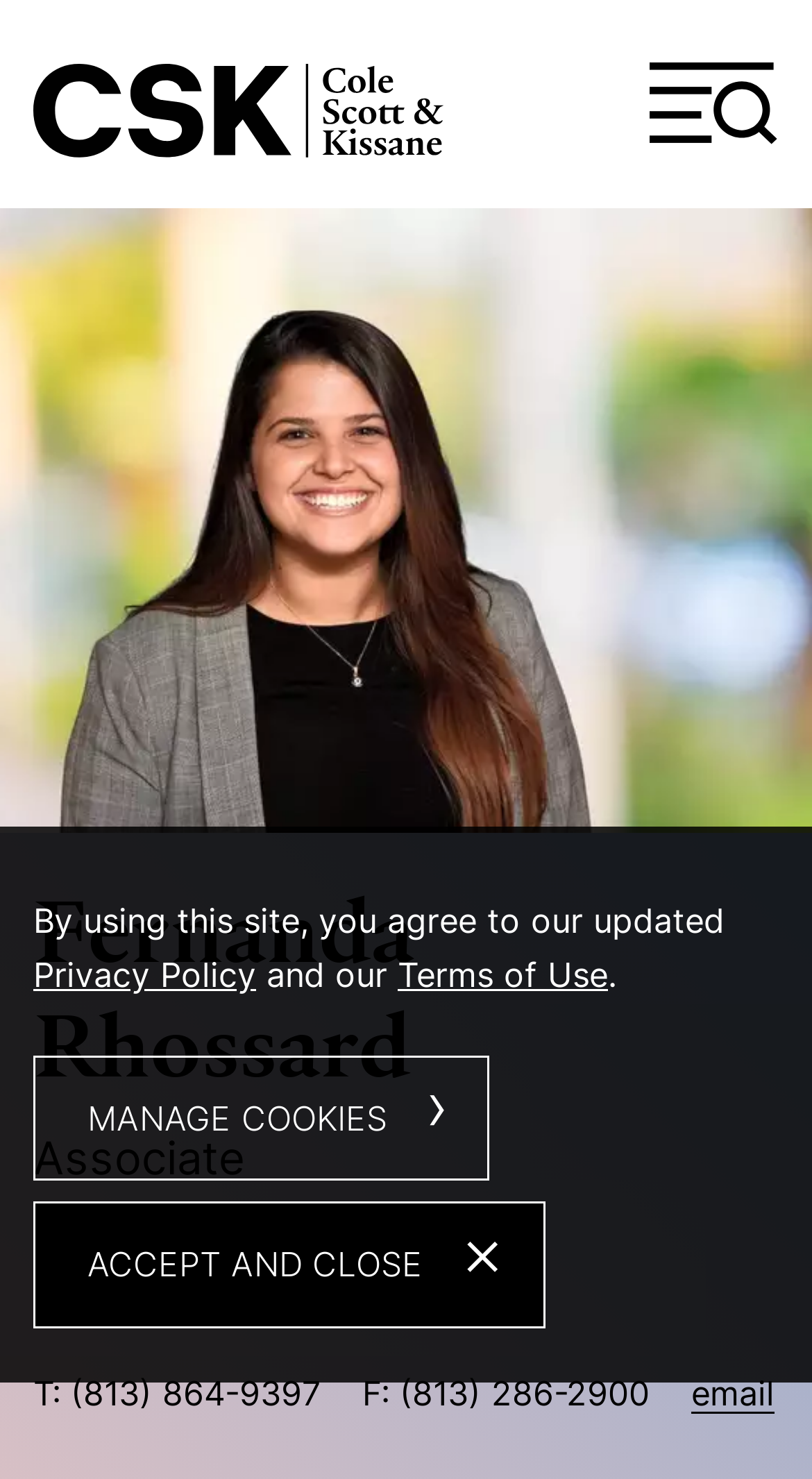Please specify the bounding box coordinates in the format (top-left x, top-left y, bottom-right x, bottom-right y), with values ranging from 0 to 1. Identify the bounding box for the UI component described as follows: email

[0.851, 0.927, 0.954, 0.956]